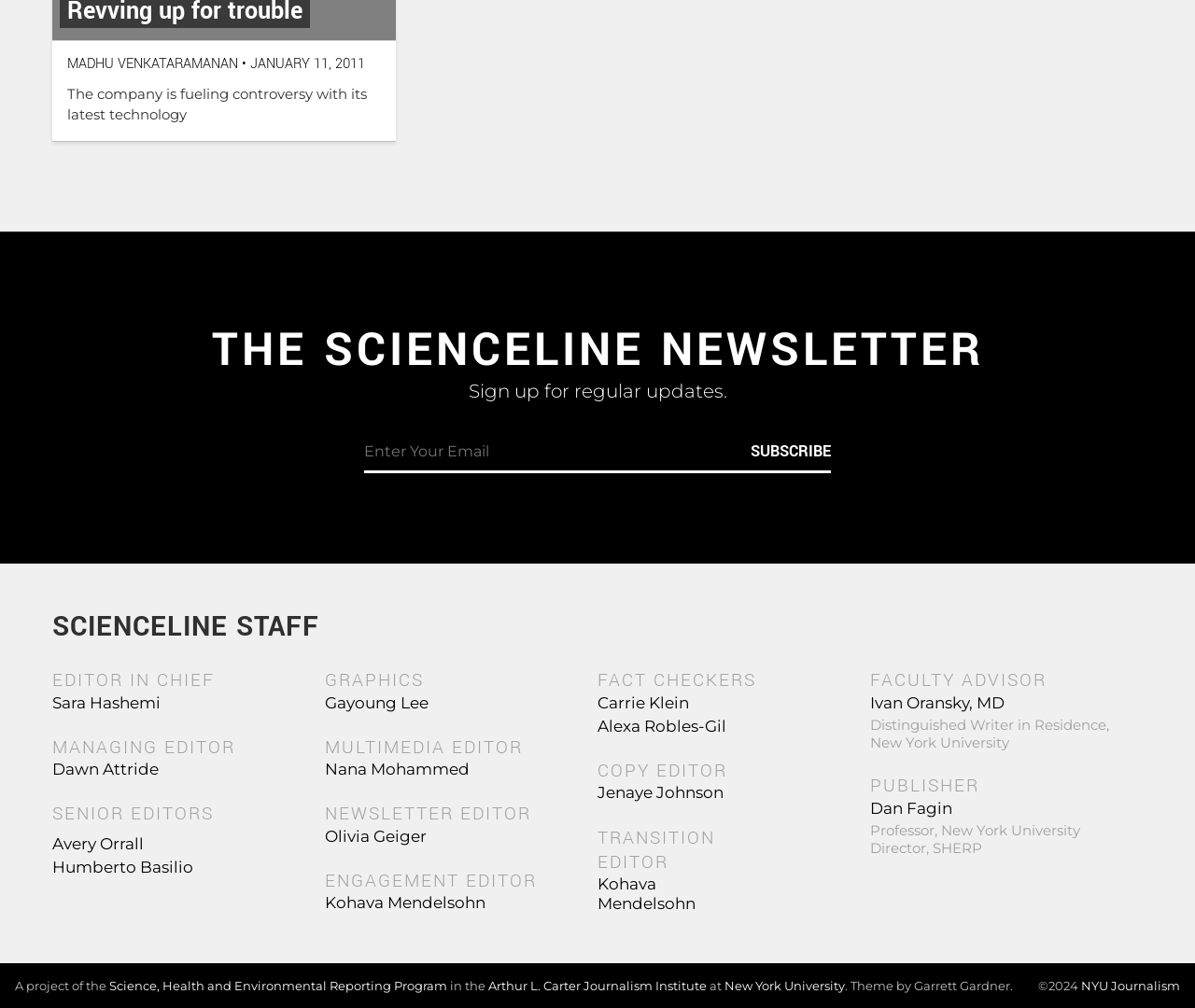Please reply with a single word or brief phrase to the question: 
What is the name of the institute where the project is based?

Arthur L. Carter Journalism Institute